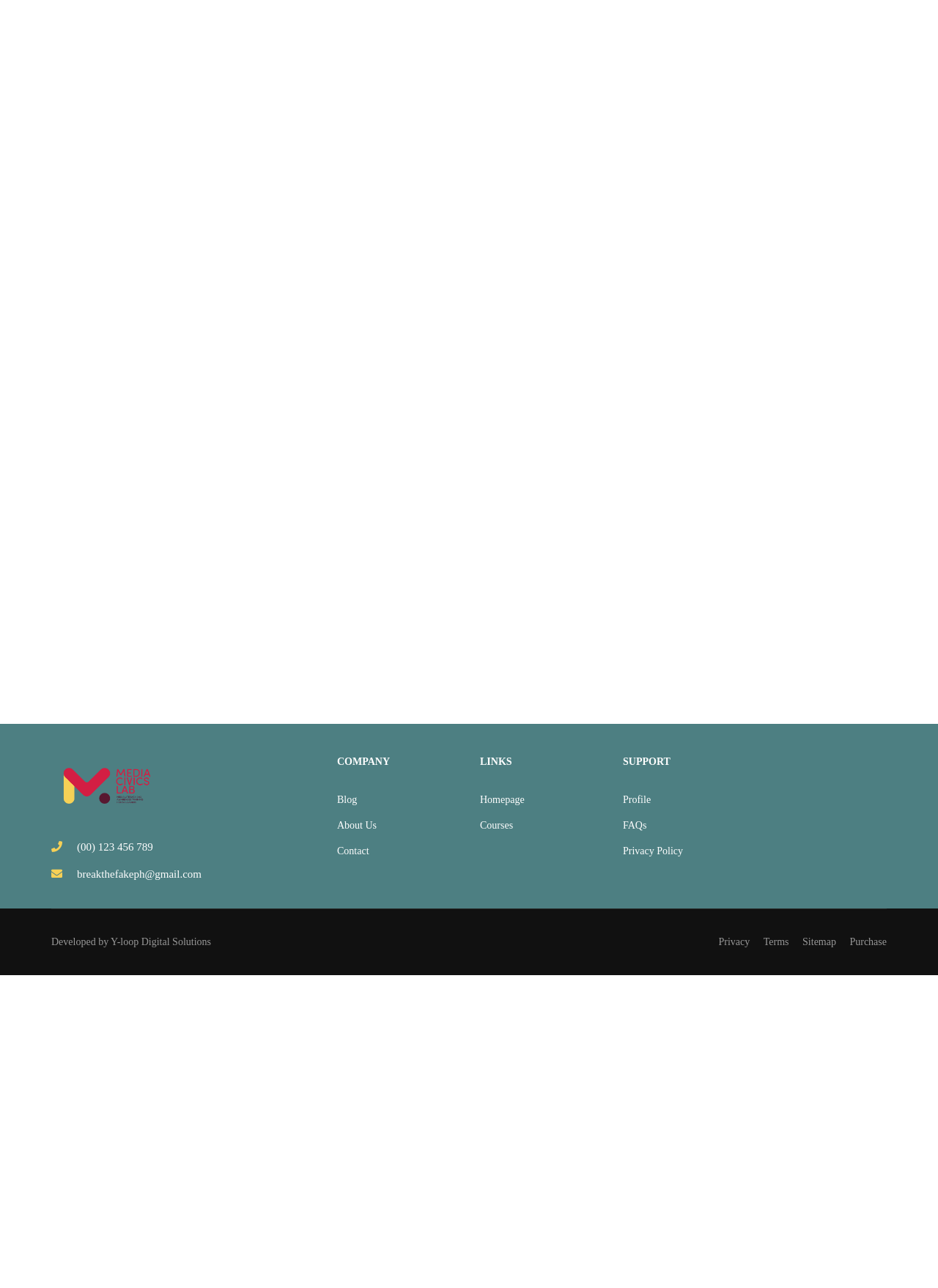Could you please study the image and provide a detailed answer to the question:
What is the company's contact email?

I found the contact email by looking at the links in the complementary section, where I saw a link with the text 'breakthefakeph@gmail.com', which is likely the company's contact email.